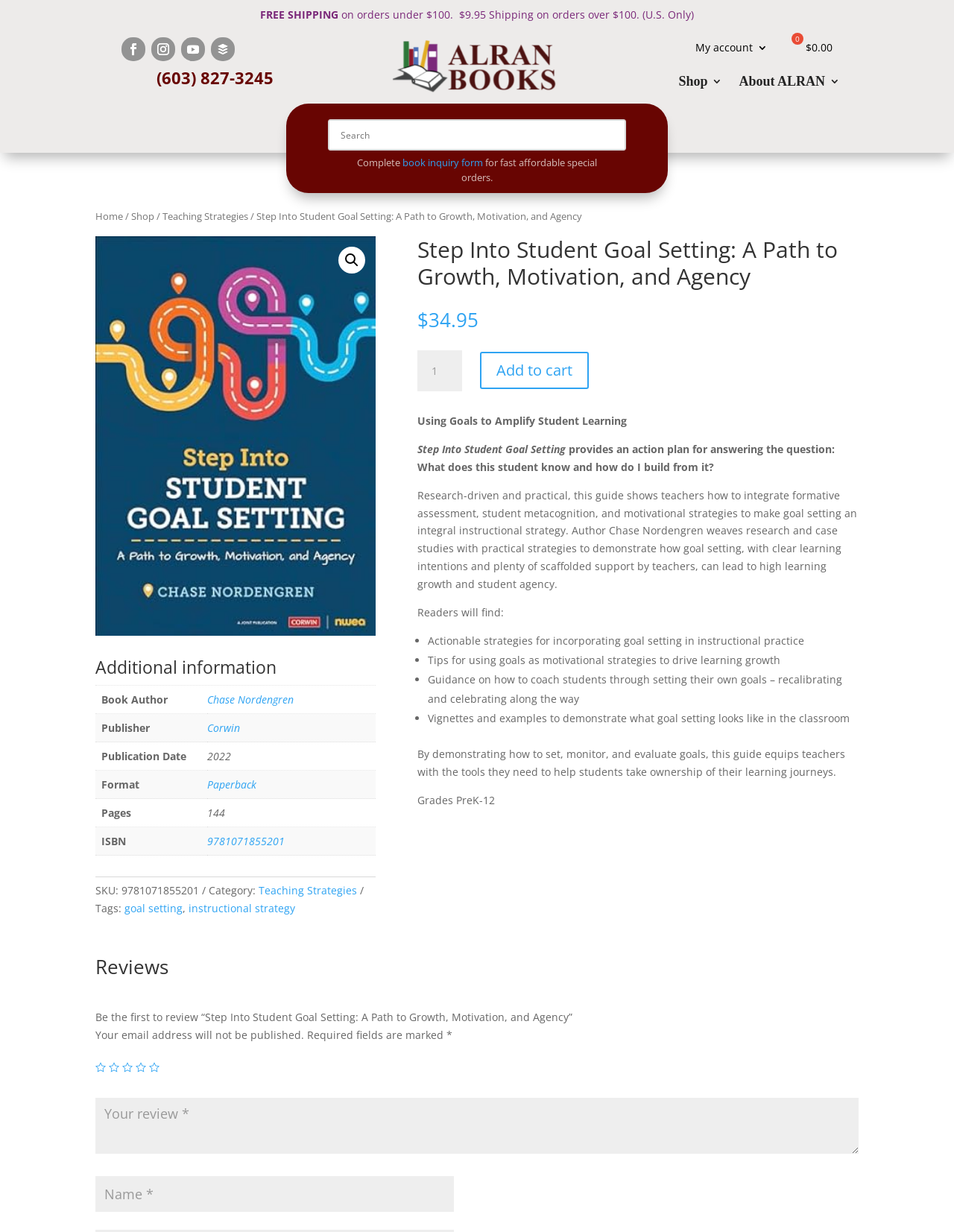Who is the author of the book?
From the screenshot, supply a one-word or short-phrase answer.

Chase Nordengren